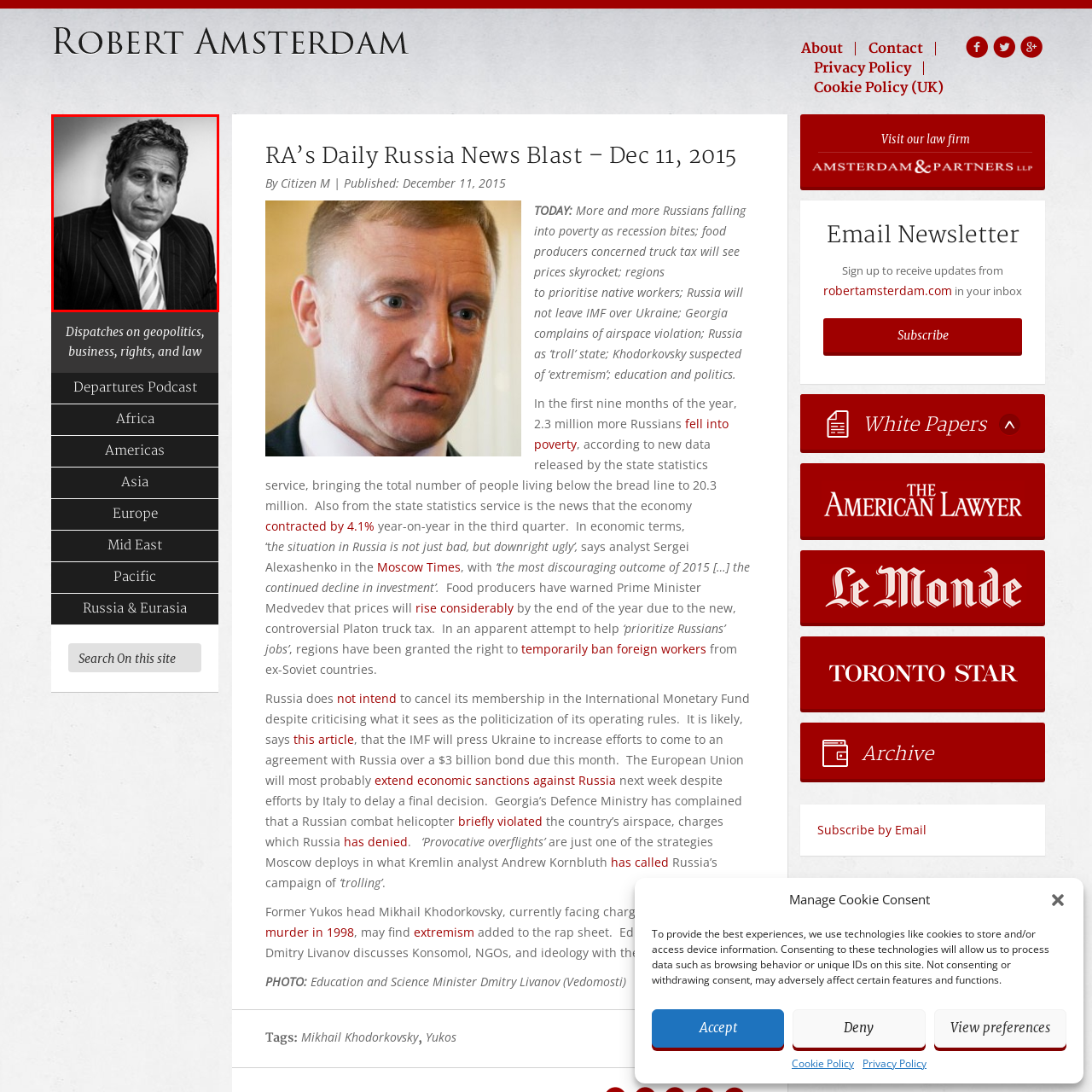What is the tone of the man's expression?
Review the image marked by the red bounding box and deliver a detailed response to the question.

The man's expression is described as thoughtful and slightly serious, suggesting a depth of character and experience. This tone is conveyed through his facial features, which are showcased in the close-up framing of the portrait.